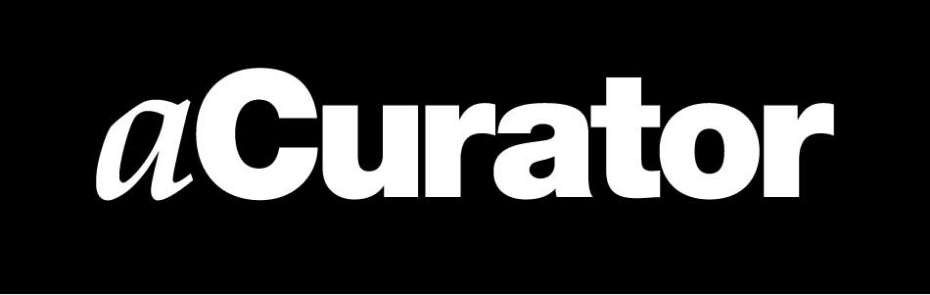Detail every visible element in the image extensively.

The image showcases the logo of "aCurator," prominently displayed in bold, white lettering against a stark black background. The design emphasizes simplicity and clarity, reflecting the modern and sophisticated nature of the magazine. This logo represents a platform dedicated to photography, art, and cultural discussions, making it a noteworthy part of contemporary art journalism. Its striking color contrast captures attention, while the elegant typography conveys a sense of professionalism and creativity, inviting viewers to explore the rich content featured within the magazine.